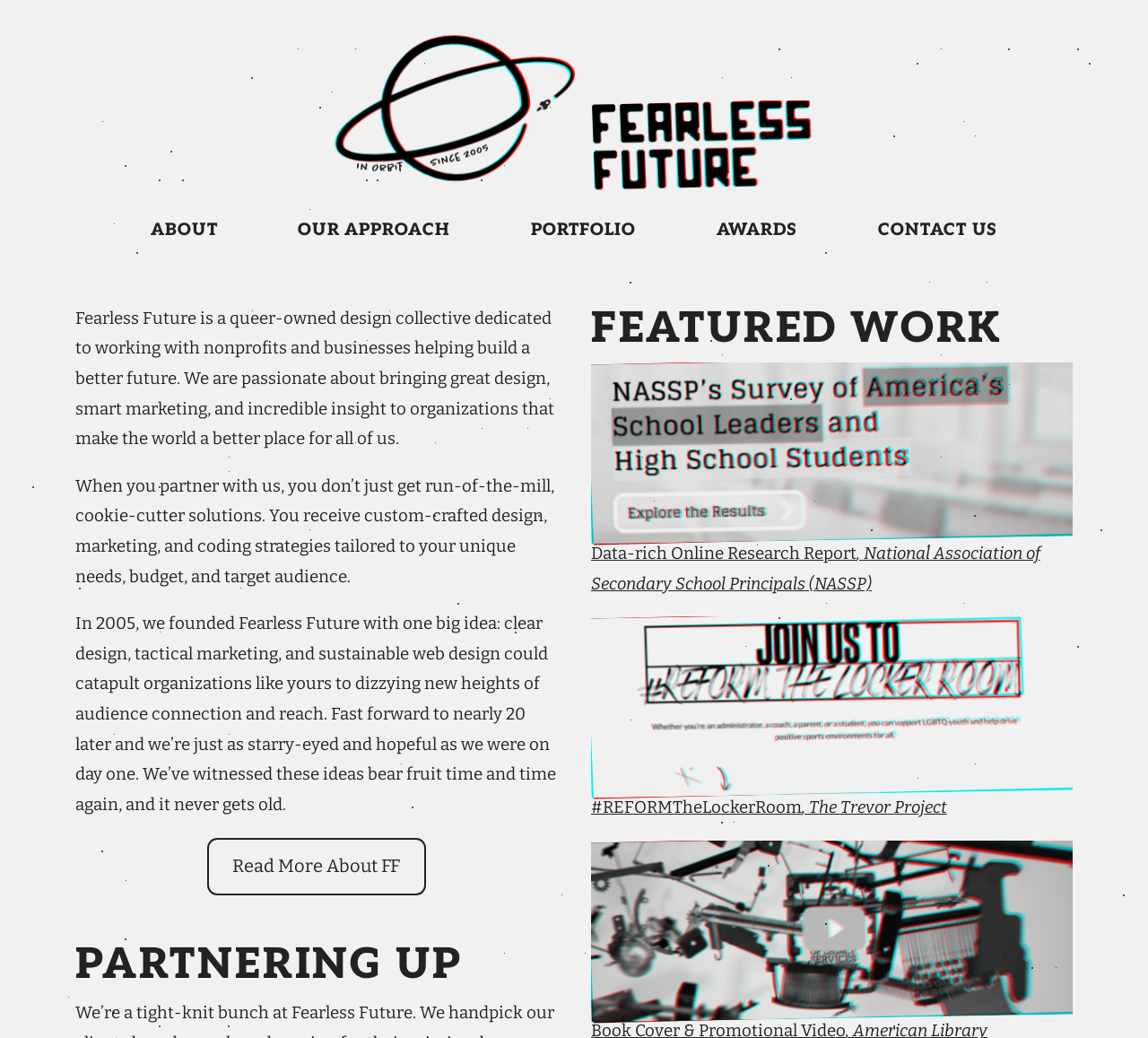Please determine the bounding box coordinates of the clickable area required to carry out the following instruction: "Support the comic on Patreon". The coordinates must be four float numbers between 0 and 1, represented as [left, top, right, bottom].

None